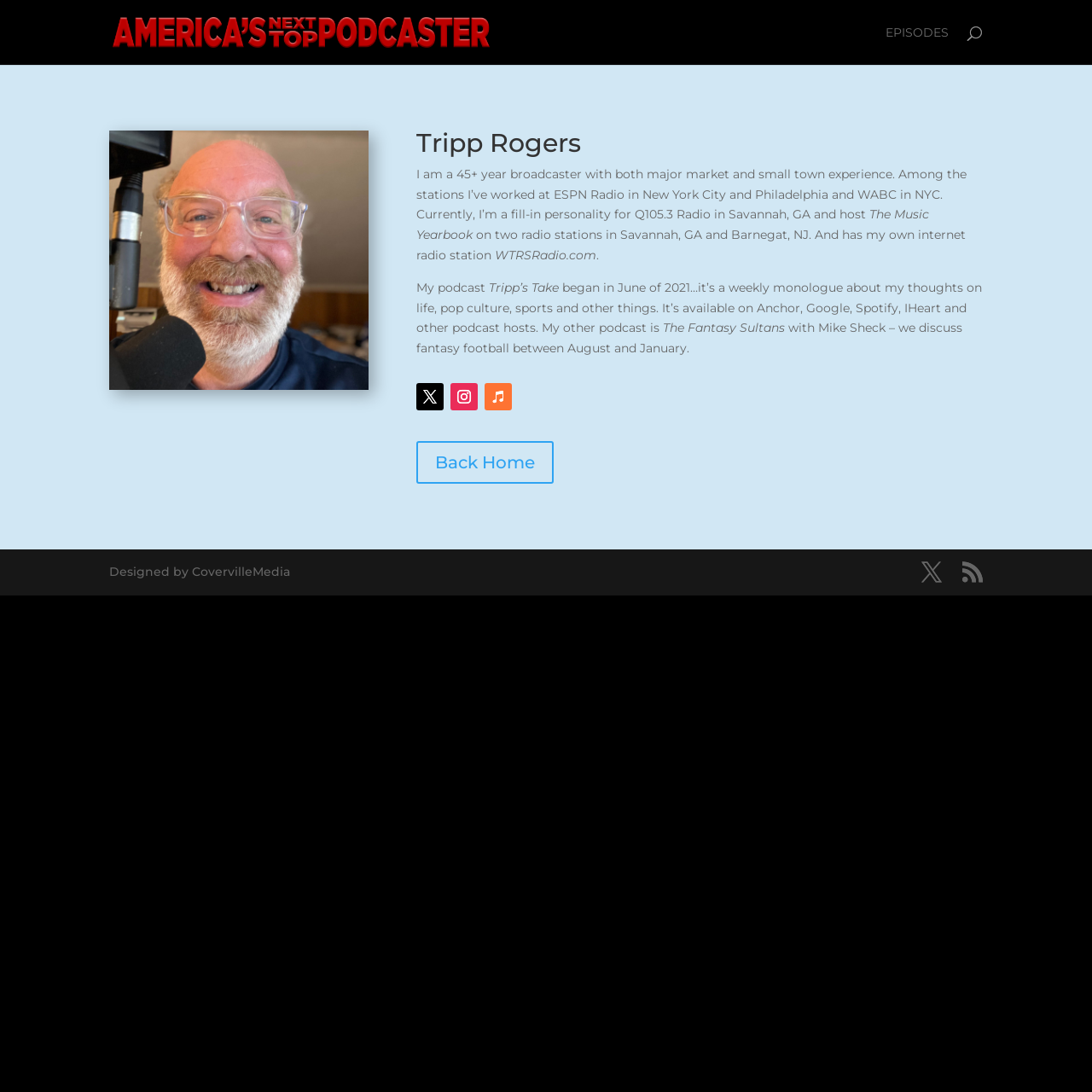From the screenshot, find the bounding box of the UI element matching this description: "alt="America's Next Top Podcaster"". Supply the bounding box coordinates in the form [left, top, right, bottom], each a float between 0 and 1.

[0.103, 0.022, 0.448, 0.036]